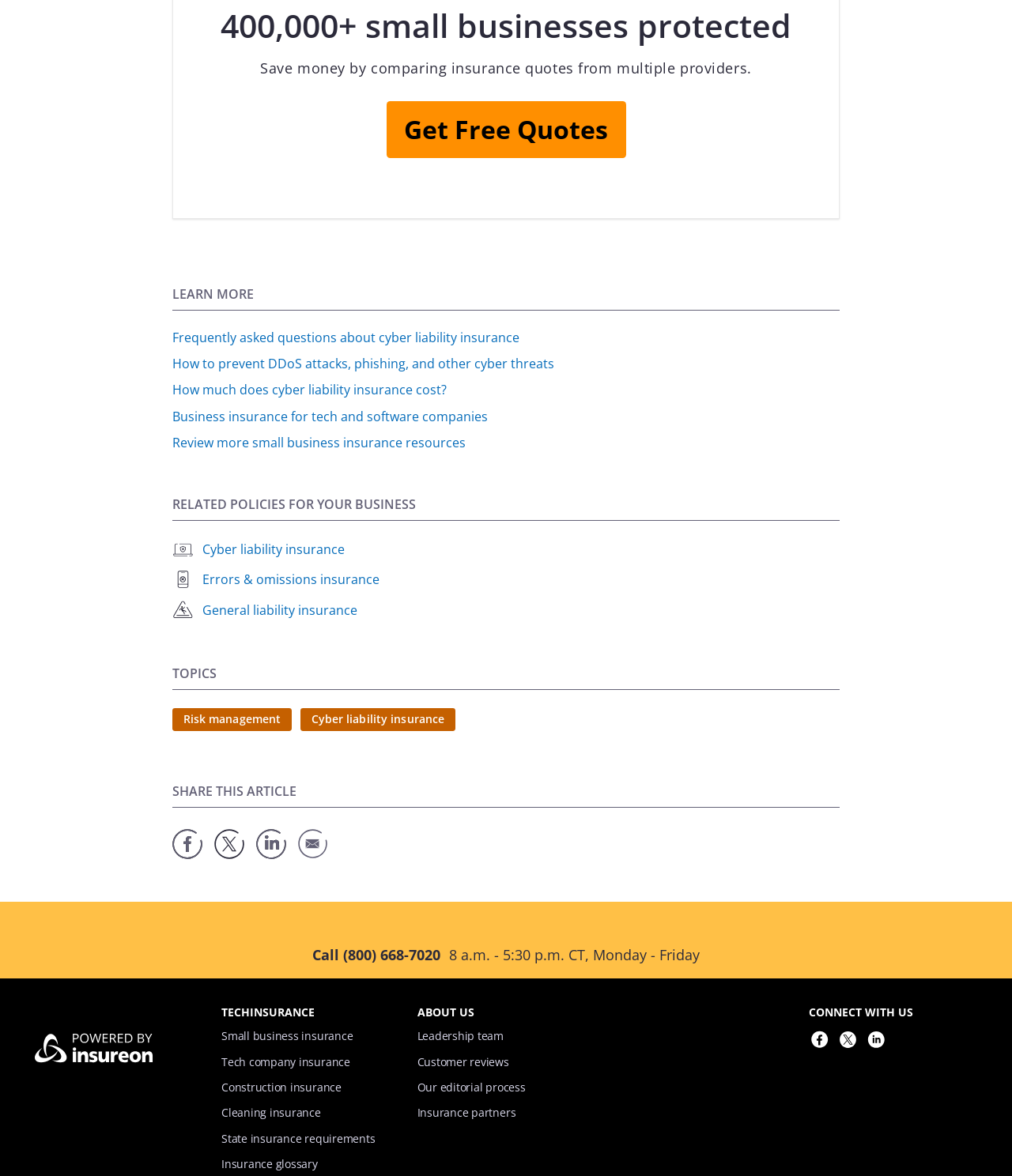Locate and provide the bounding box coordinates for the HTML element that matches this description: "Tech company insurance".

[0.219, 0.897, 0.346, 0.91]